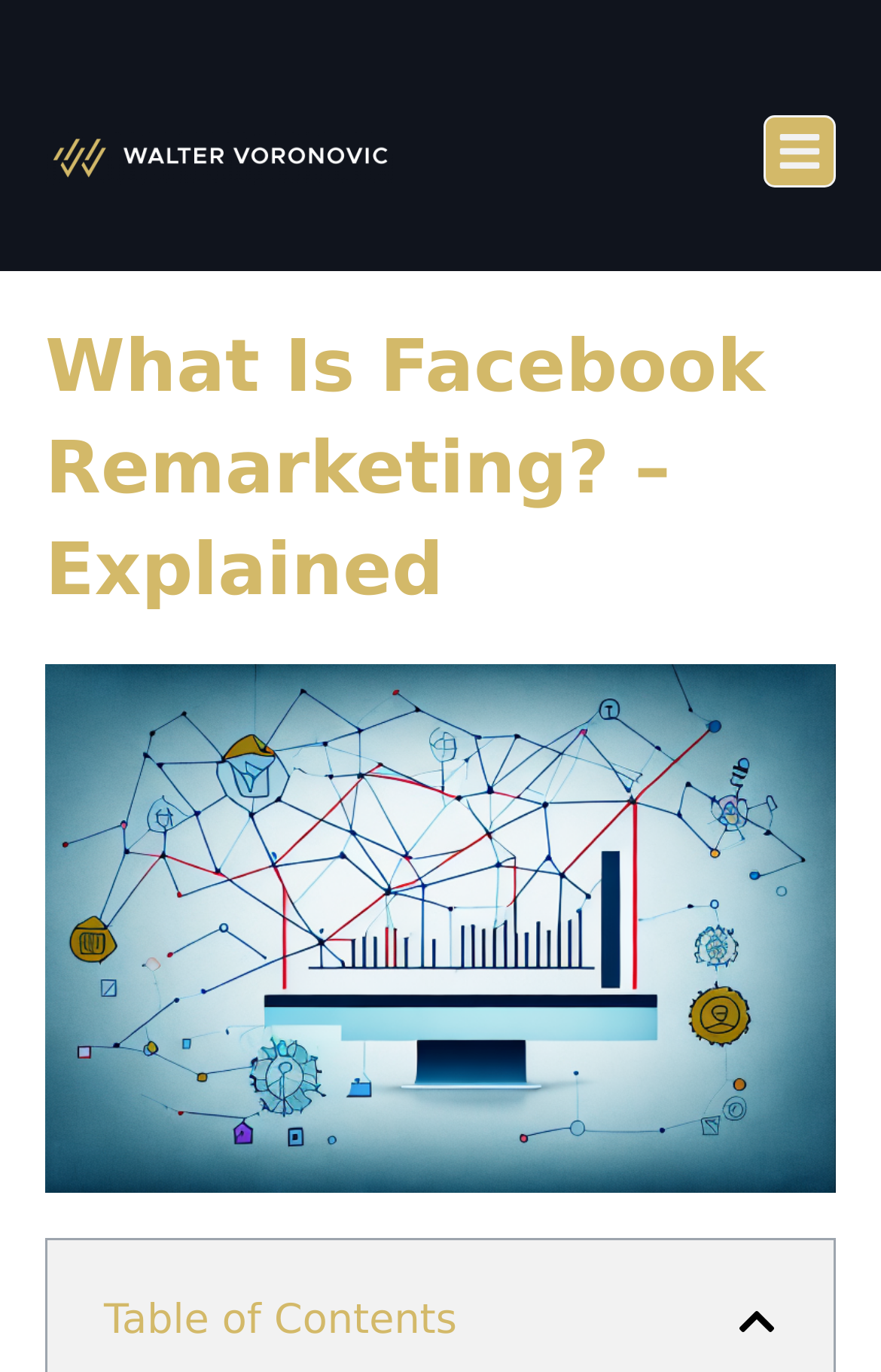How many headings are there on the webpage?
From the image, respond with a single word or phrase.

2